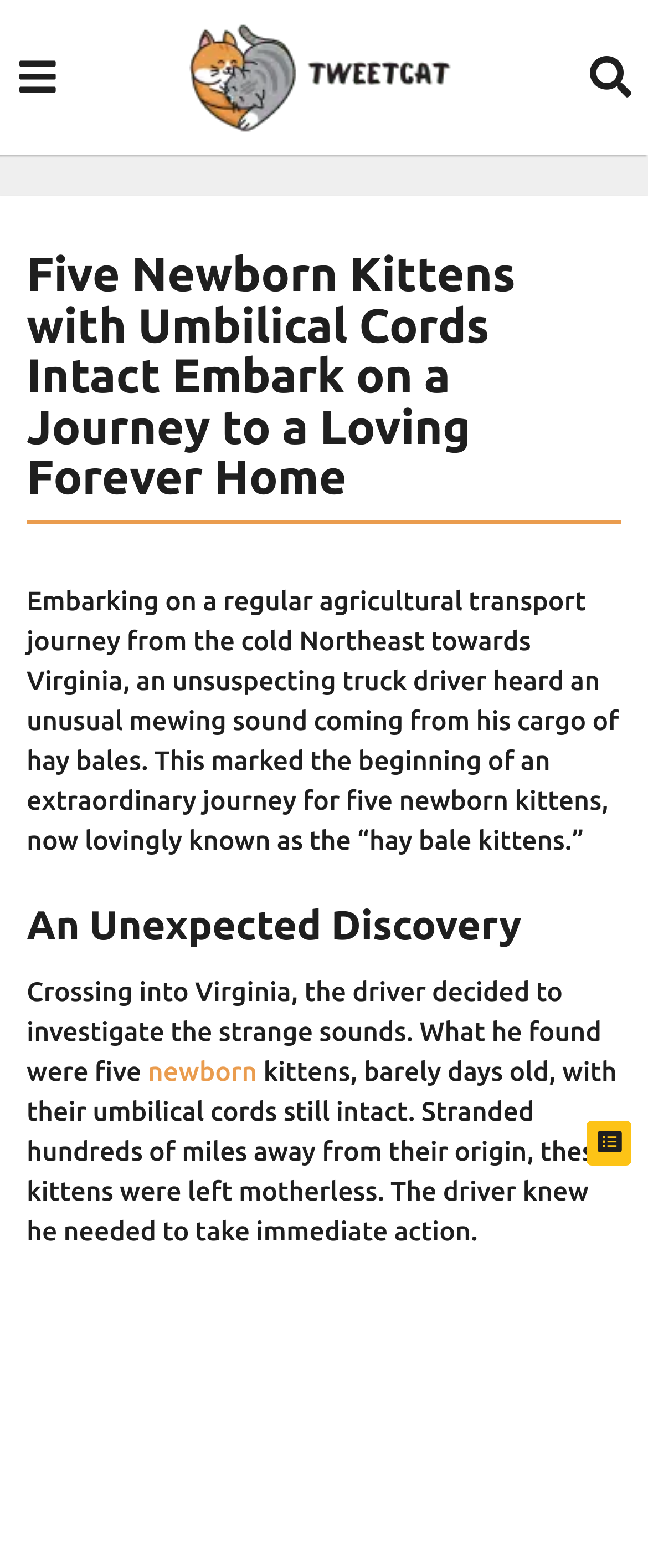Where was the driver headed?
From the details in the image, provide a complete and detailed answer to the question.

The webpage states that the truck driver was transporting hay bales from the cold Northeast towards Virginia when he discovered the kittens, indicating that Virginia was his destination.